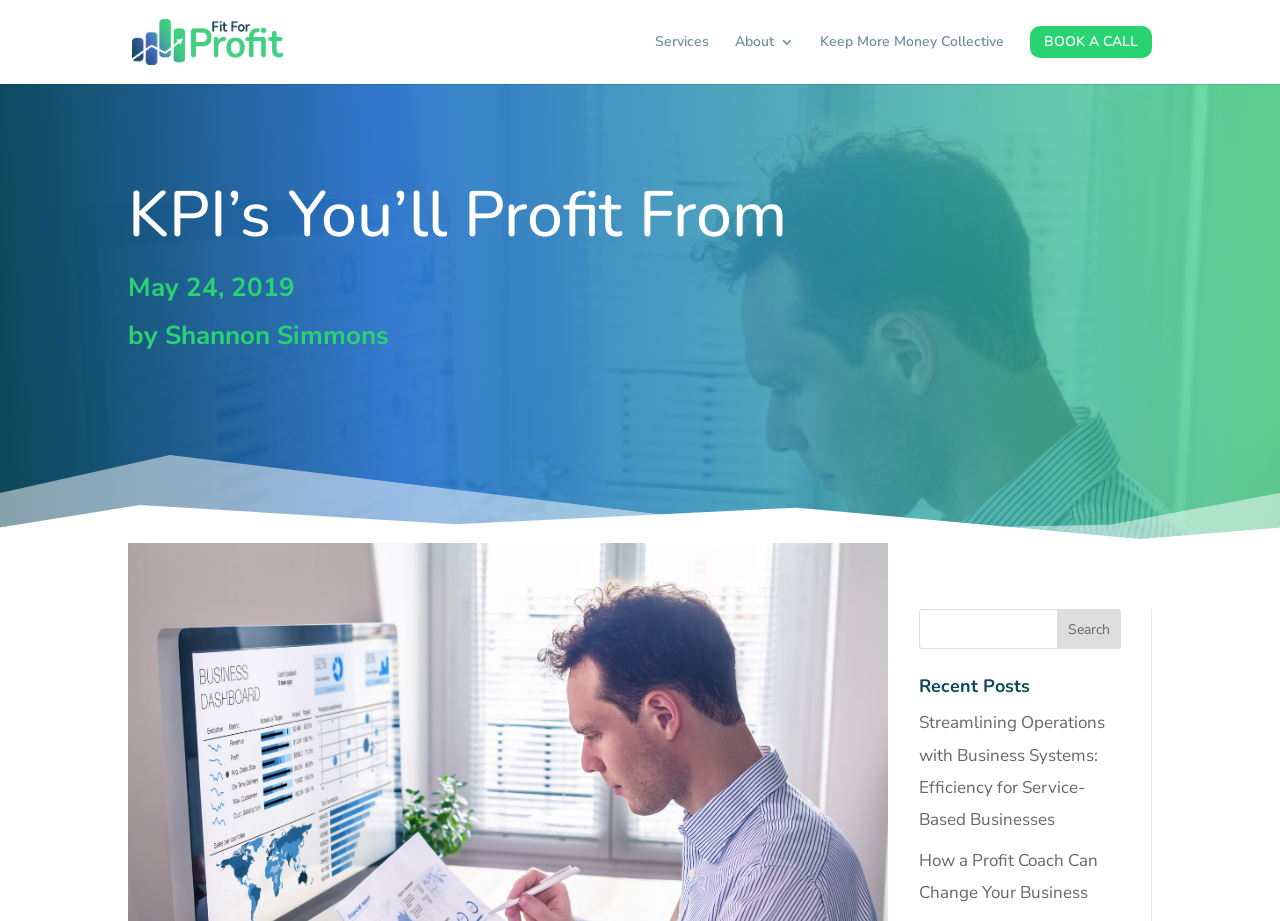Give a one-word or short-phrase answer to the following question: 
What is the text of the first link in the 'Recent Posts' section?

Streamlining Operations with Business Systems: Efficiency for Service-Based Businesses